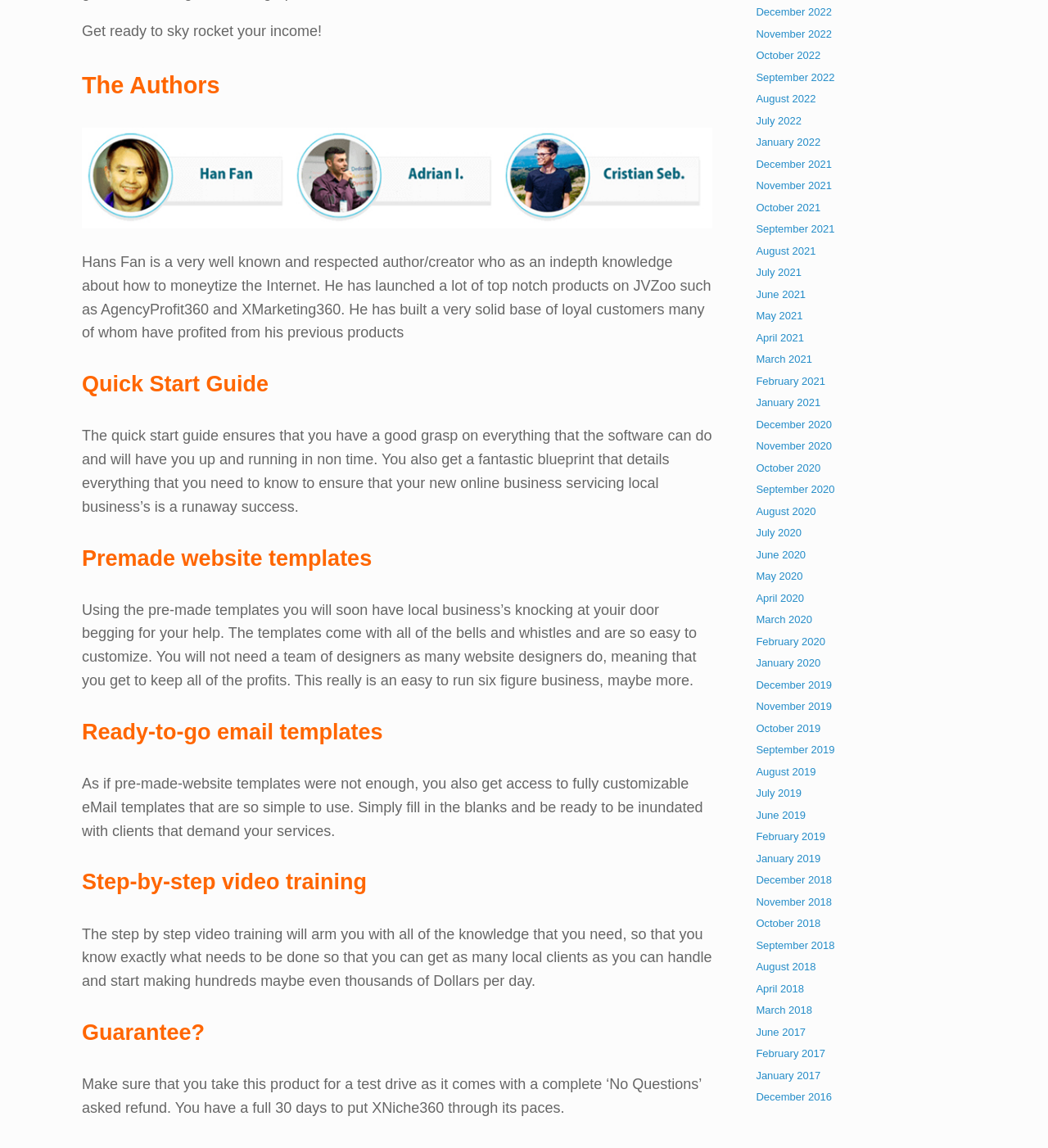Find the bounding box coordinates of the clickable area that will achieve the following instruction: "View Quick Start Guide".

[0.078, 0.32, 0.68, 0.35]